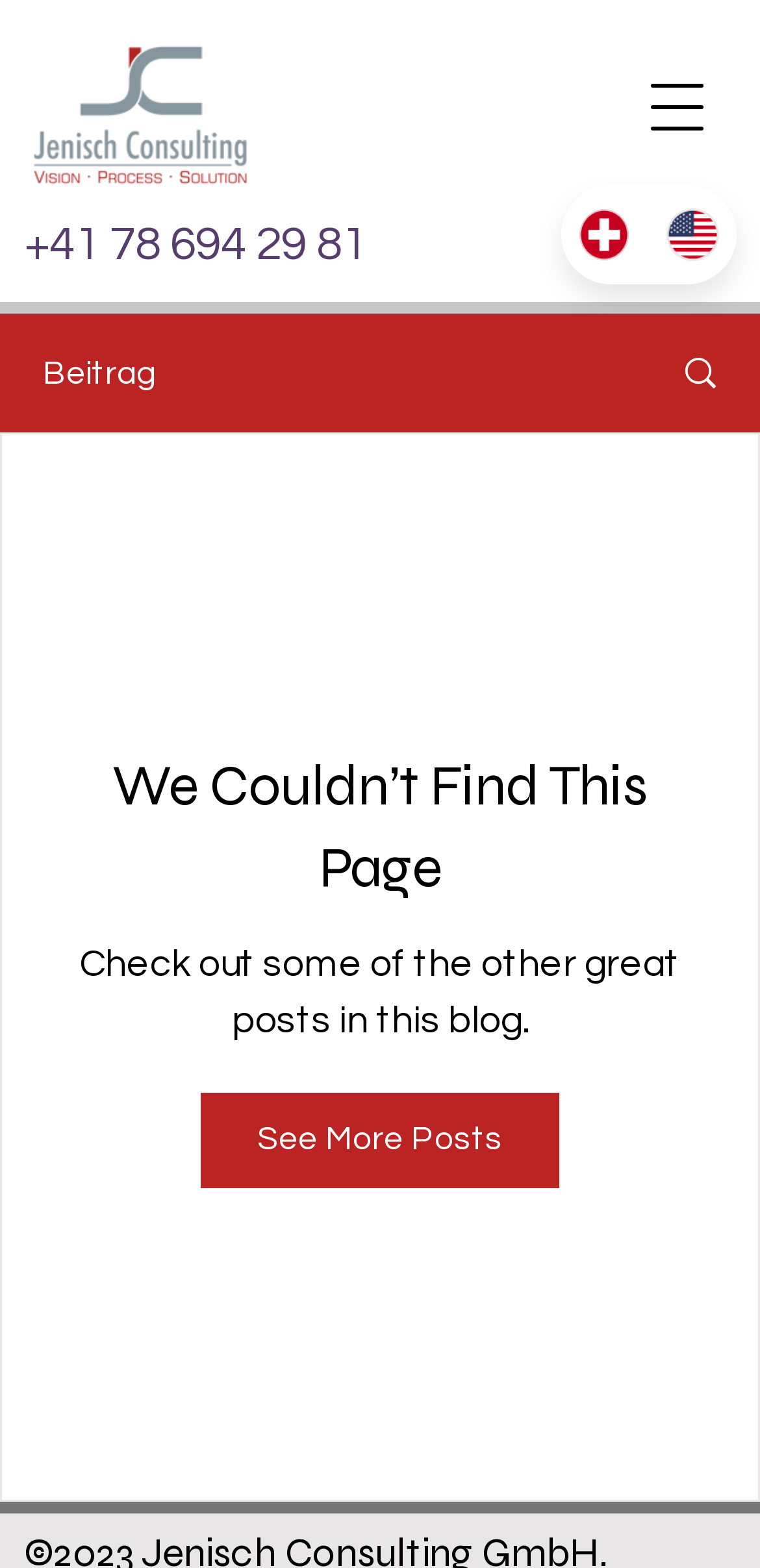Identify the bounding box coordinates for the region of the element that should be clicked to carry out the instruction: "Read more posts". The bounding box coordinates should be four float numbers between 0 and 1, i.e., [left, top, right, bottom].

[0.216, 0.572, 0.604, 0.622]